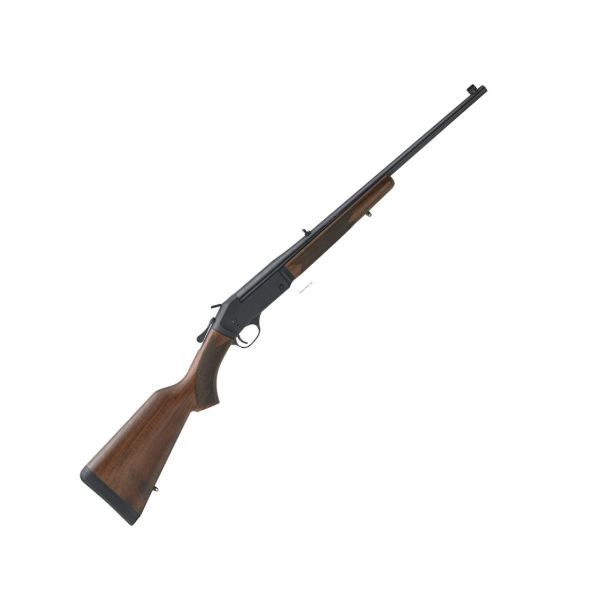Describe the image with as much detail as possible.

The image showcases the Ruger 450 Bushmaster, specifically the American Ranch Bolt Rifle model, known for its distinctive features and reliability. This rifle features a sleek, elongated barrel, a sturdy wooden stock, and a streamlined design that emphasizes both functionality and aesthetics. It's a popular choice for hunters in Canada, appreciated for its high-powered performance and versatility in various shooting conditions. The rifle’s craftsmanship and ergonomic design ensure ease of use, making it an ideal companion for both novice and experienced shooters. This particular model is well-regarded for its accuracy and handling, making it a valuable addition to any firearm collection.